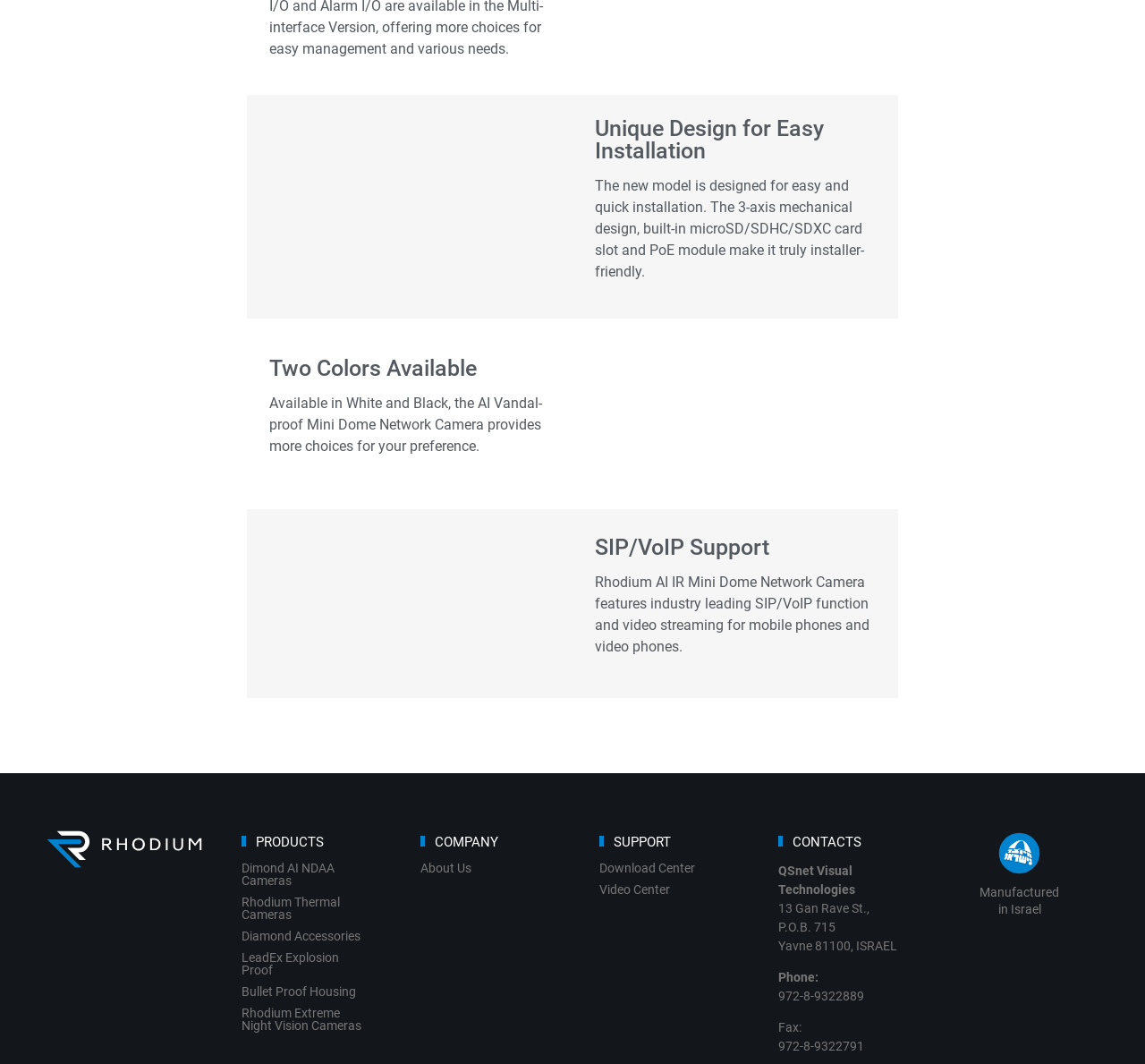Find the bounding box coordinates of the clickable region needed to perform the following instruction: "Click on the 'Dimond AI NDAA Cameras' link". The coordinates should be provided as four float numbers between 0 and 1, i.e., [left, top, right, bottom].

[0.211, 0.81, 0.32, 0.842]